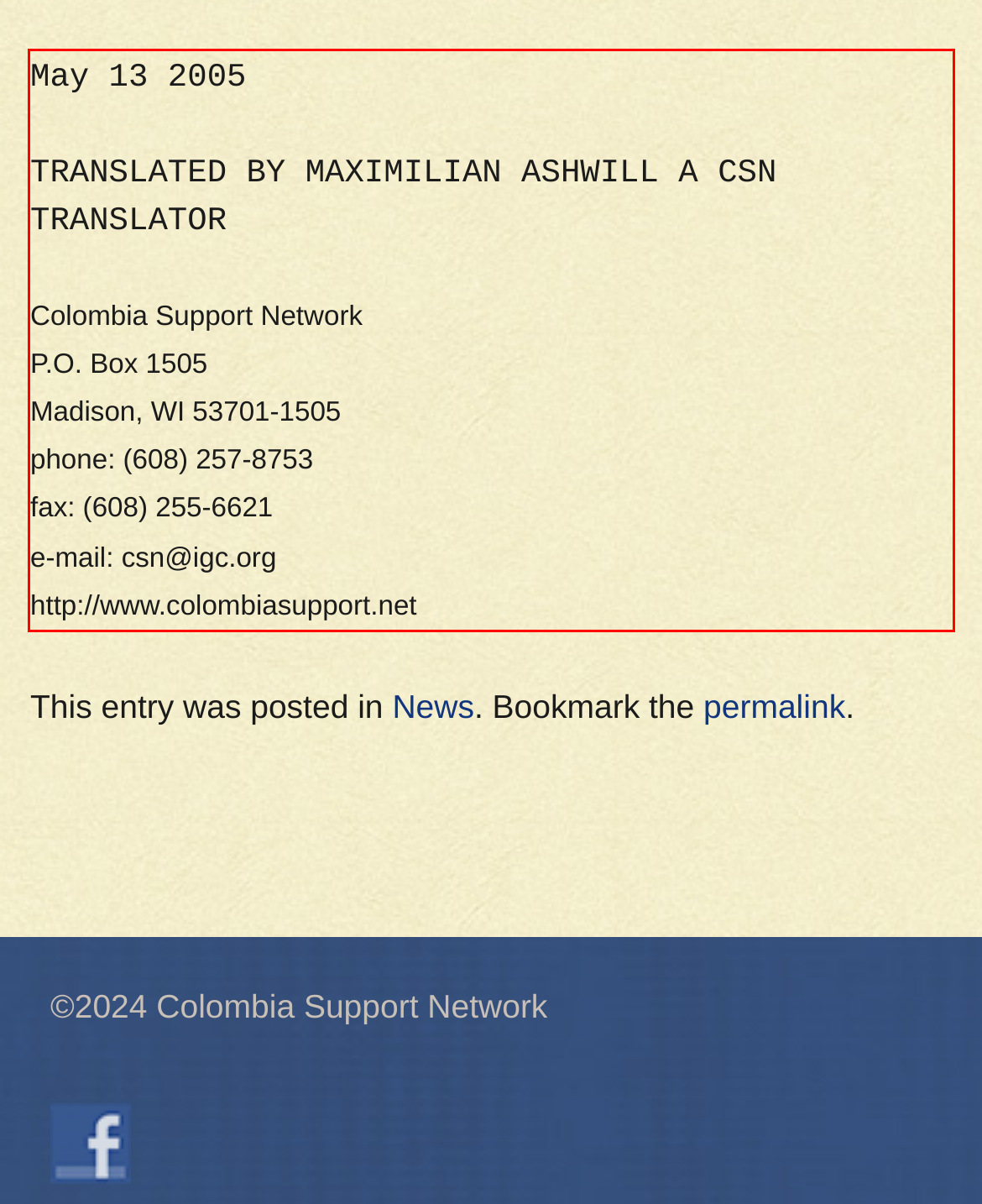Extract and provide the text found inside the red rectangle in the screenshot of the webpage.

May 13 2005 TRANSLATED BY MAXIMILIAN ASHWILL A CSN TRANSLATOR Colombia Support Network P.O. Box 1505 Madison, WI 53701-1505 phone: (608) 257-8753 fax: (608) 255-6621 e-mail: csn@igc.org http://www.colombiasupport.net